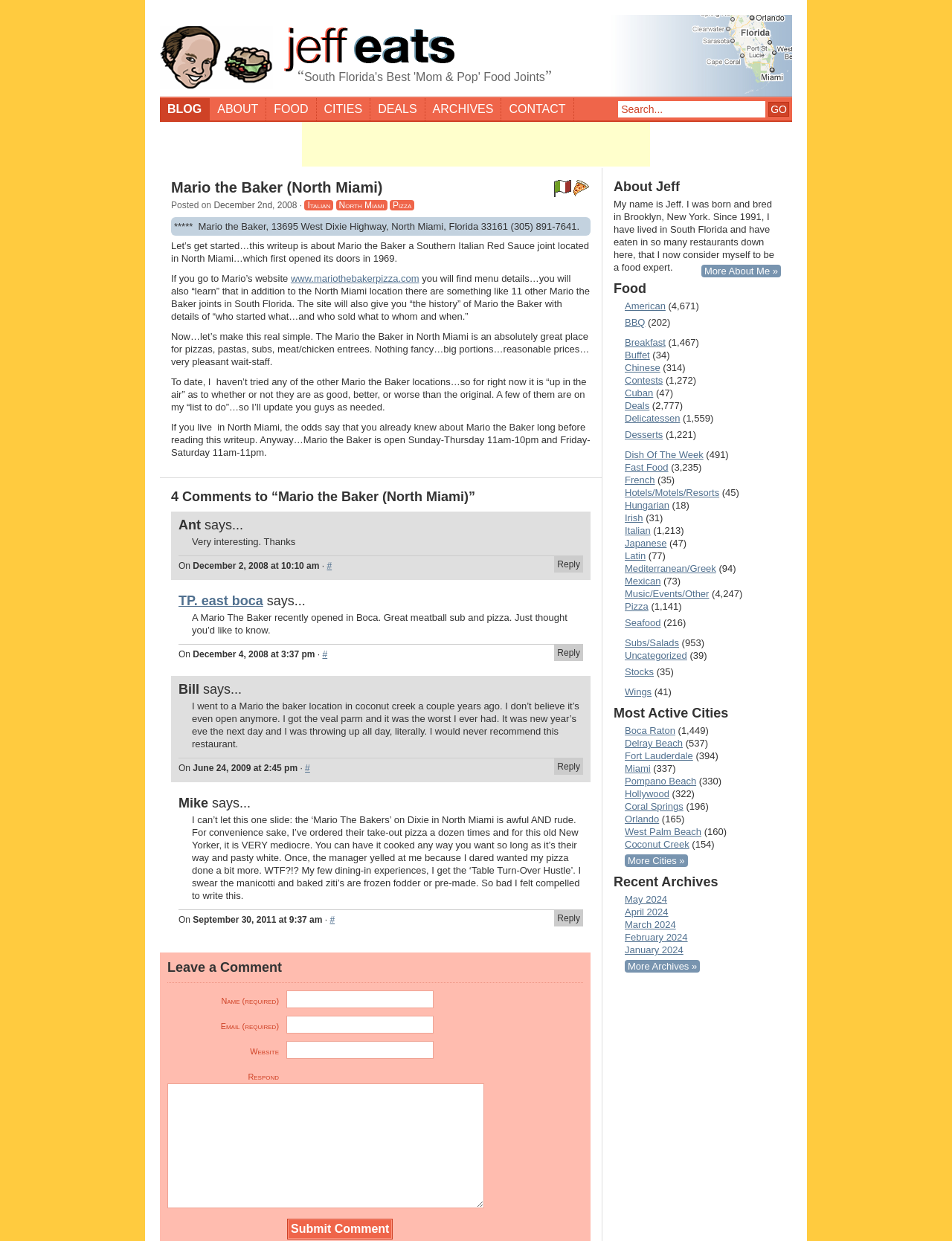Refer to the screenshot and give an in-depth answer to this question: What is the phone number of Mario the Baker?

The phone number of Mario the Baker is mentioned in the text '***** Mario the Baker, 13695 West Dixie Highway, North Miami, Florida 33161 (305) 891-7641.'.